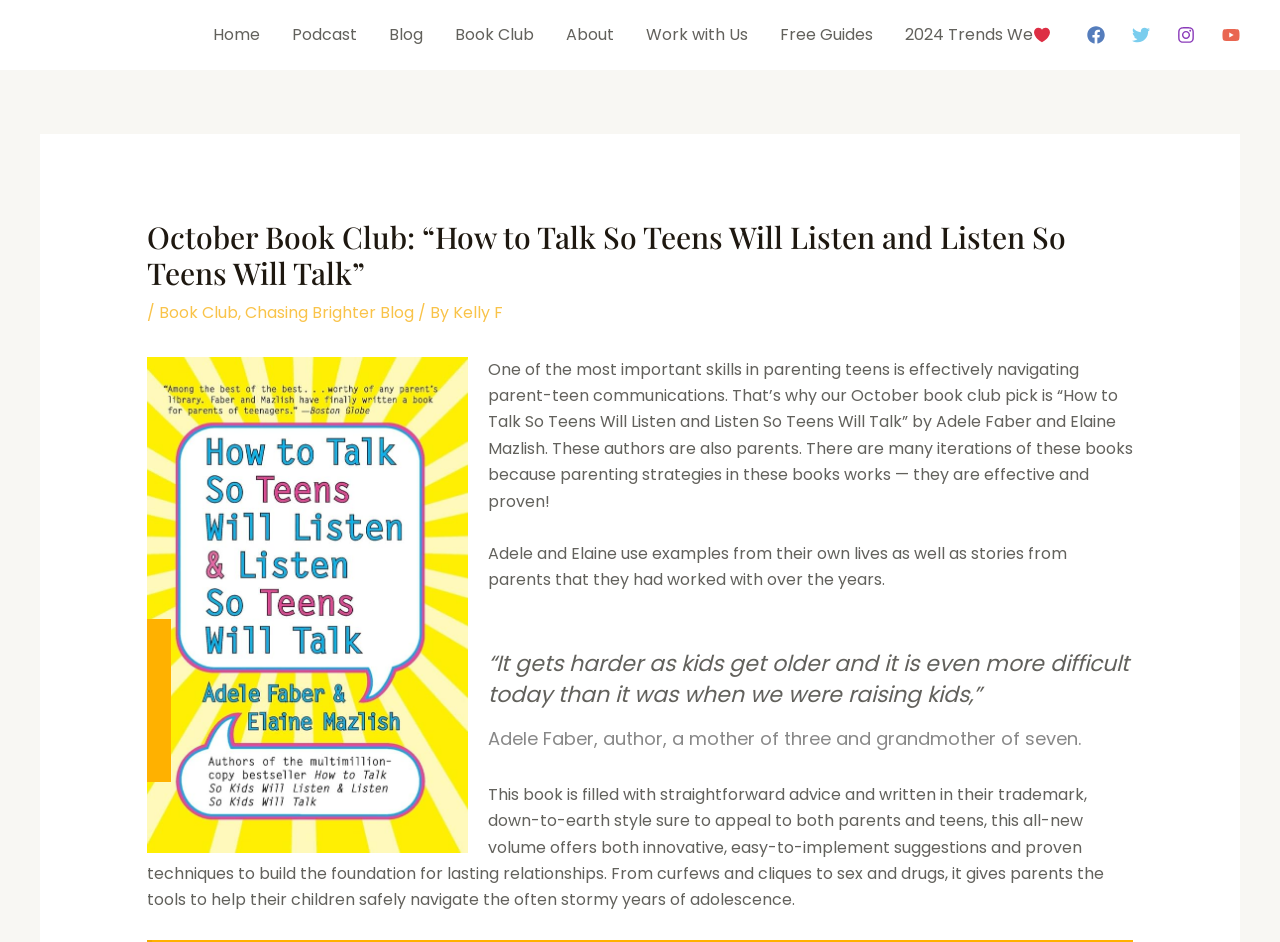Please answer the following question using a single word or phrase: 
What is the style of the book?

Down-to-earth